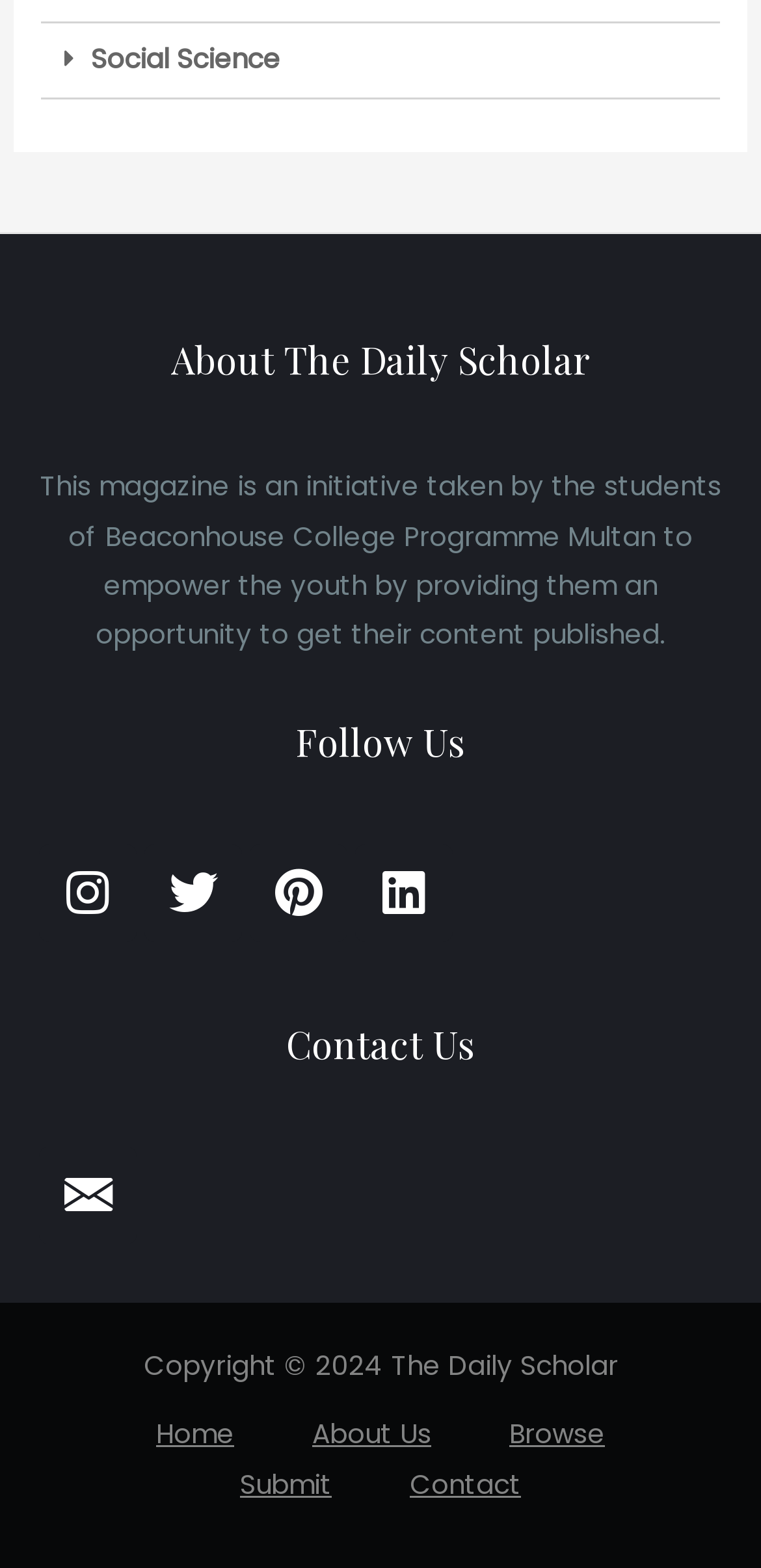Analyze the image and give a detailed response to the question:
What is the purpose of the magazine?

The purpose of the magazine can be inferred from the 'About The Daily Scholar' section, which states that the magazine is an initiative to empower the youth by providing them an opportunity to get their content published.